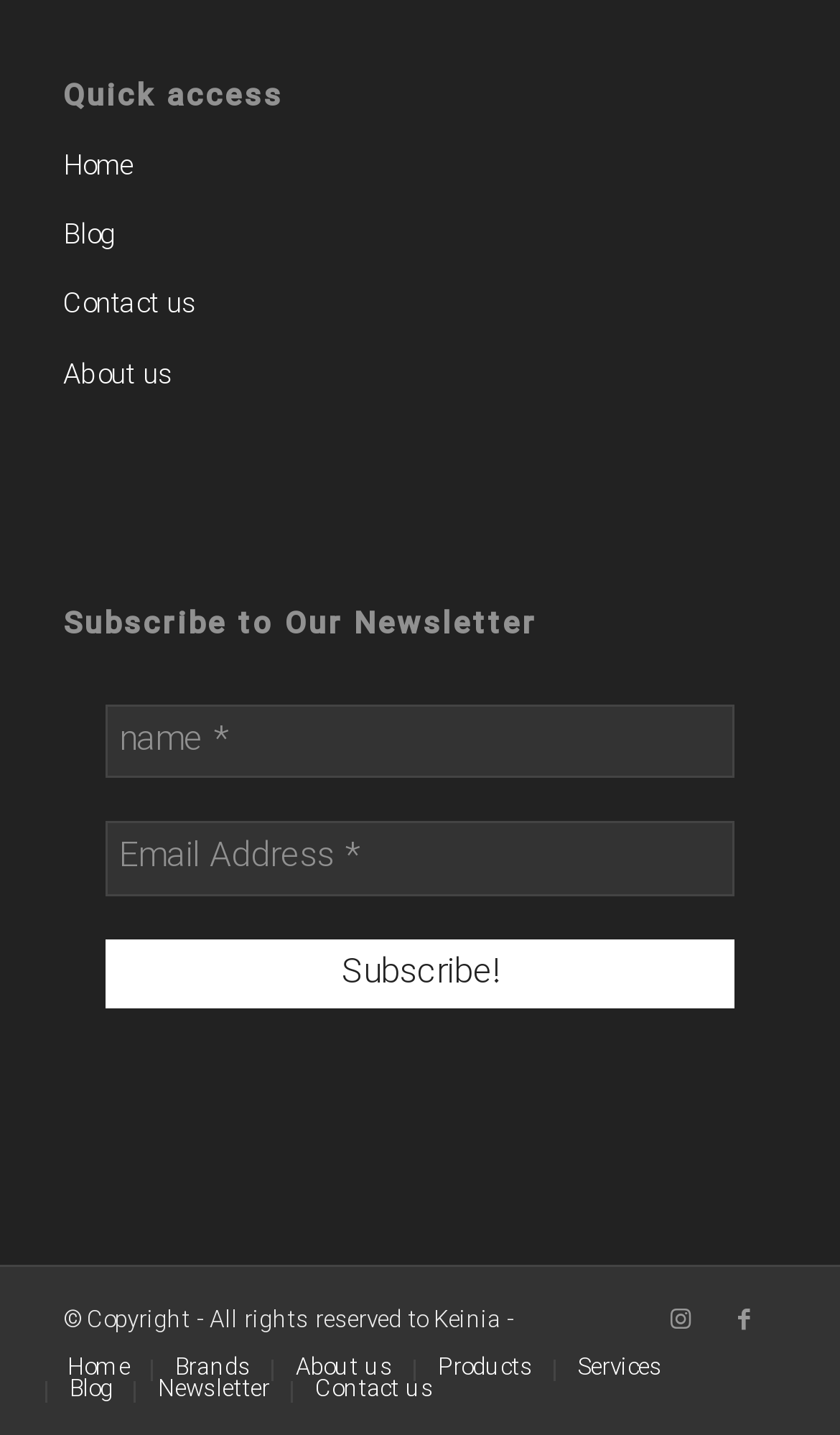Using the format (top-left x, top-left y, bottom-right x, bottom-right y), provide the bounding box coordinates for the described UI element. All values should be floating point numbers between 0 and 1: About us

[0.352, 0.941, 0.467, 0.966]